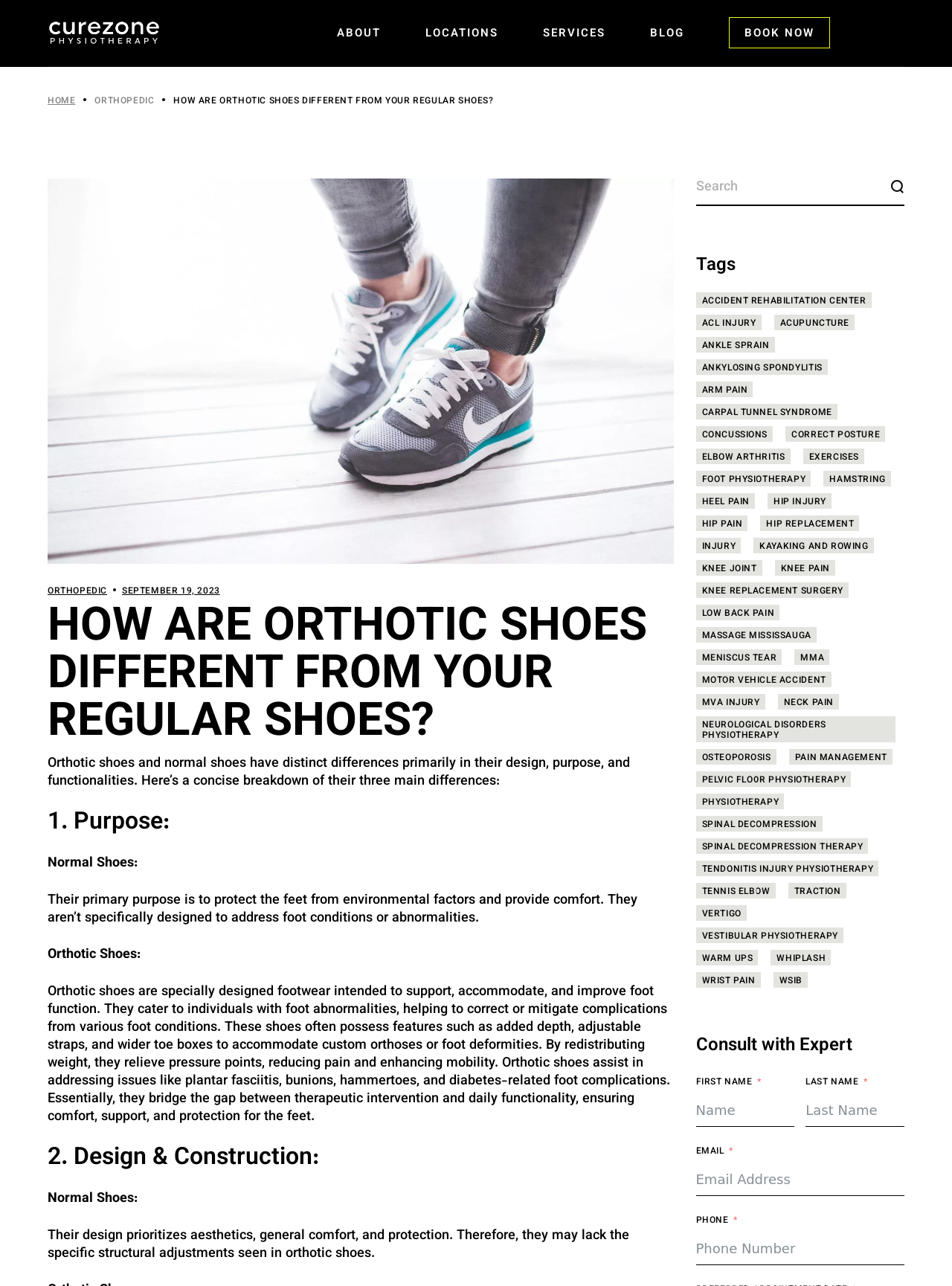Determine the bounding box for the HTML element described here: "Erin Mills – Mississauga". The coordinates should be given as [left, top, right, bottom] with each number being a float between 0 and 1.

[0.447, 0.09, 0.619, 0.104]